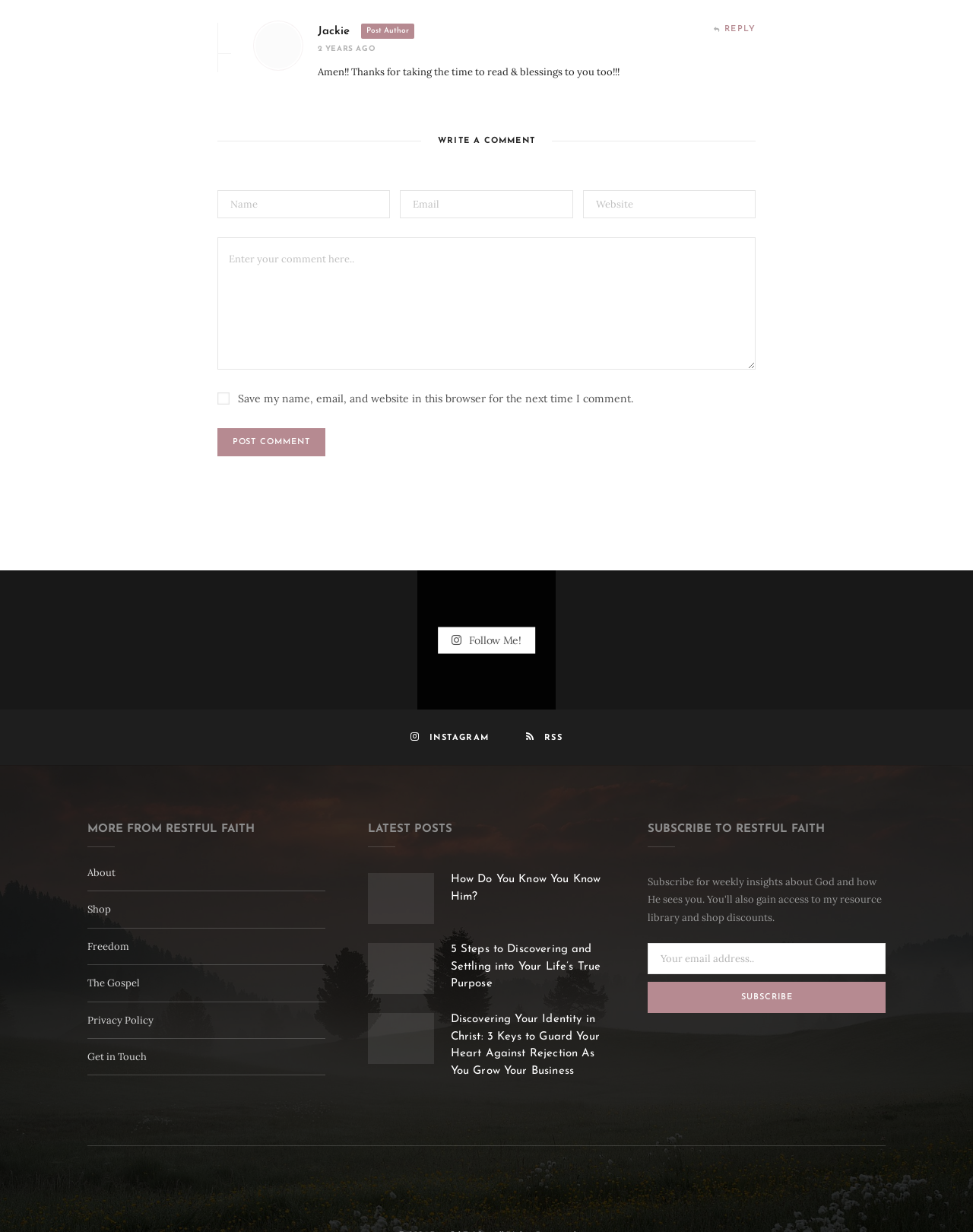Identify the bounding box coordinates for the element that needs to be clicked to fulfill this instruction: "Post a comment". Provide the coordinates in the format of four float numbers between 0 and 1: [left, top, right, bottom].

[0.223, 0.348, 0.335, 0.37]